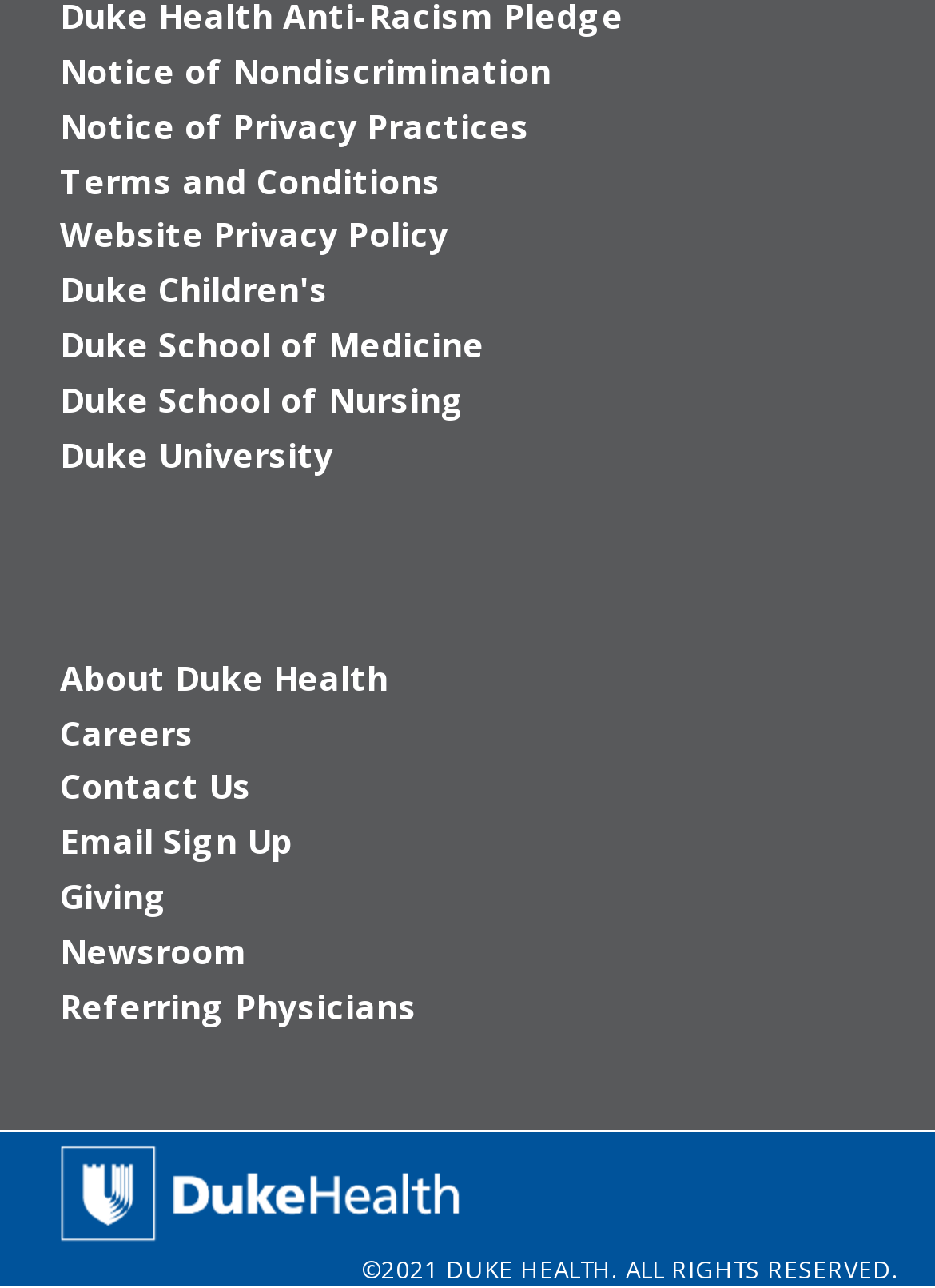Answer the question below with a single word or a brief phrase: 
What is the text at the bottom of the webpage?

©2021 DUKE HEALTH. ALL RIGHTS RESERVED.